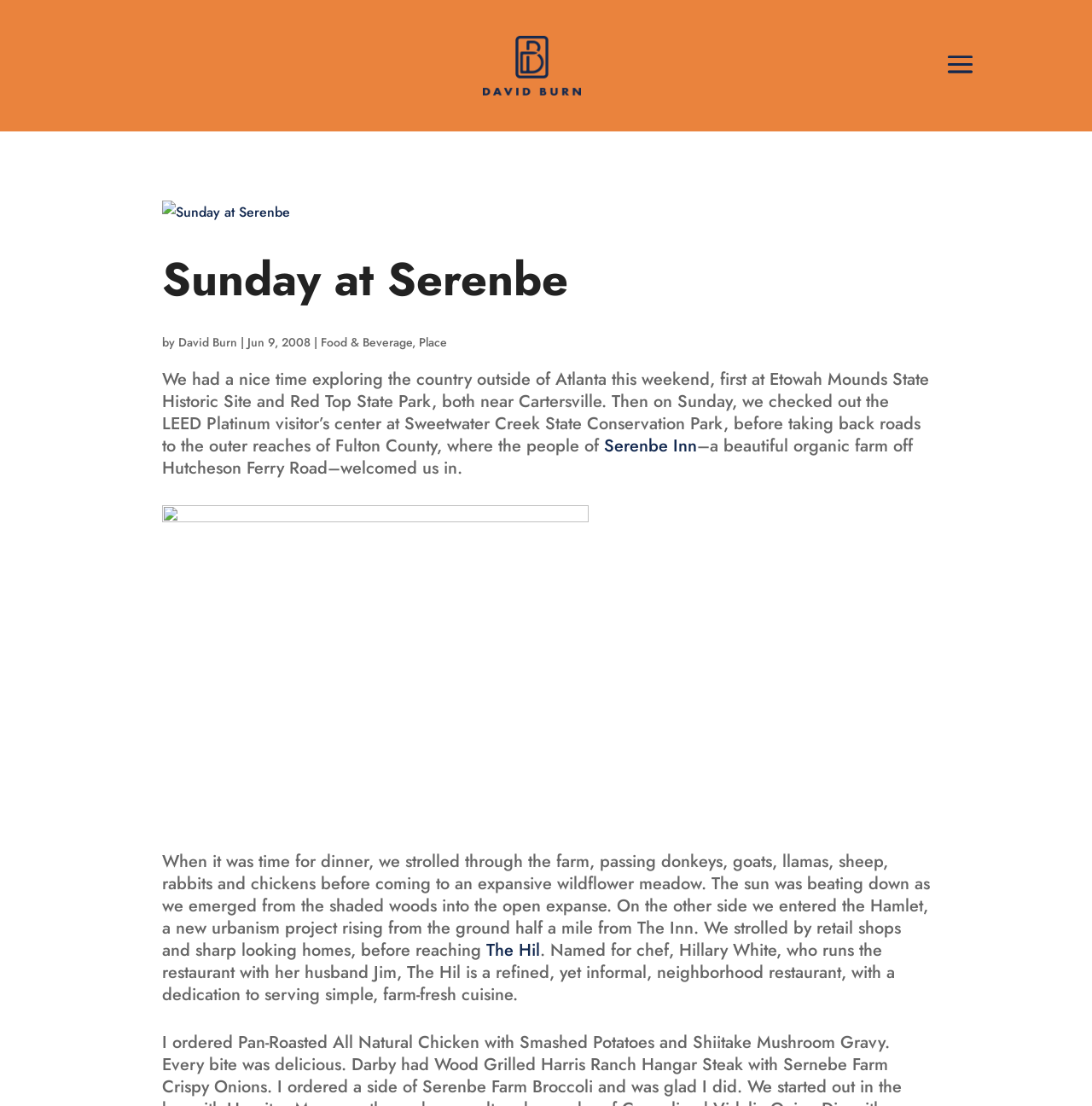Locate the bounding box coordinates of the clickable part needed for the task: "Change language".

None